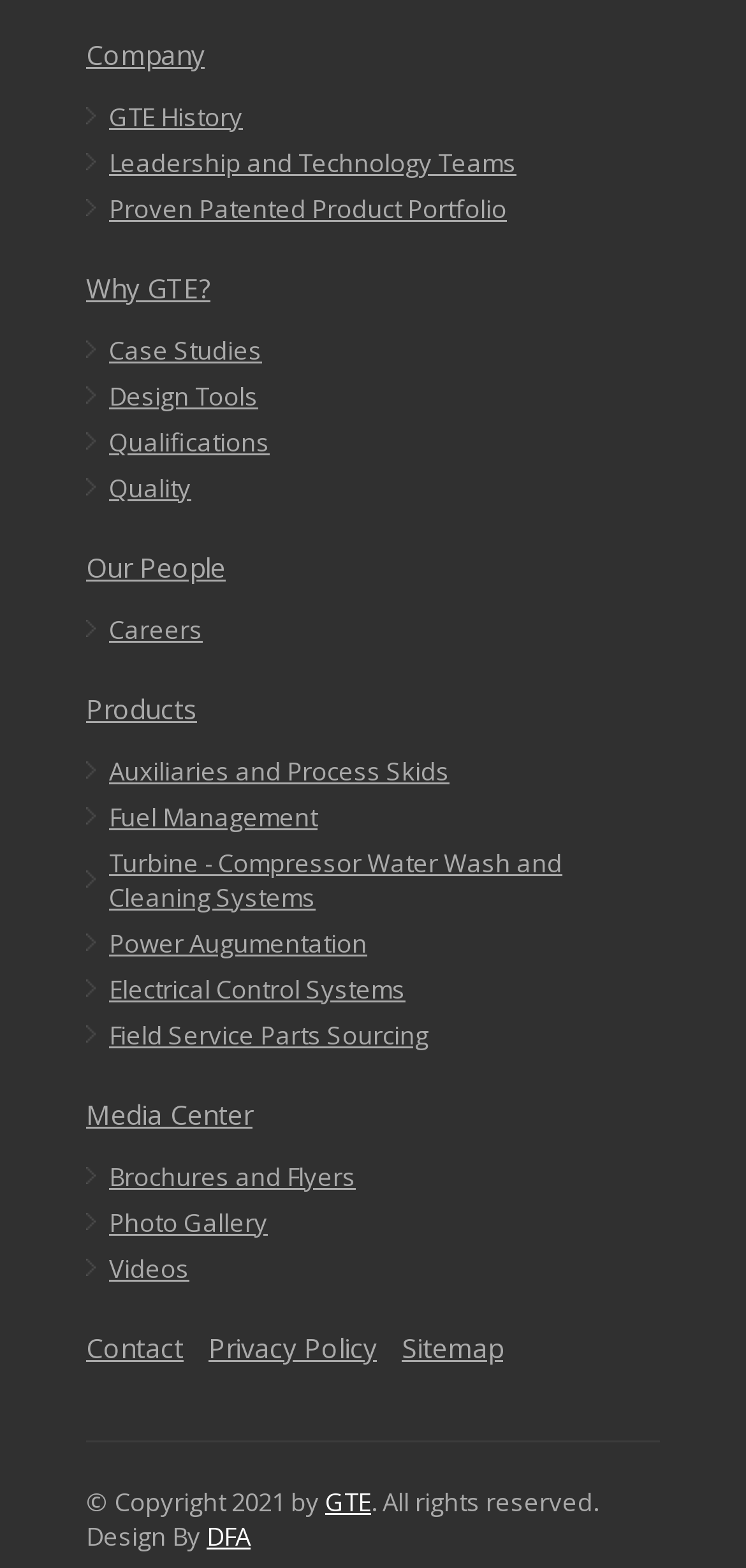Please determine the bounding box coordinates of the clickable area required to carry out the following instruction: "Visit Media Center". The coordinates must be four float numbers between 0 and 1, represented as [left, top, right, bottom].

[0.115, 0.699, 0.338, 0.722]